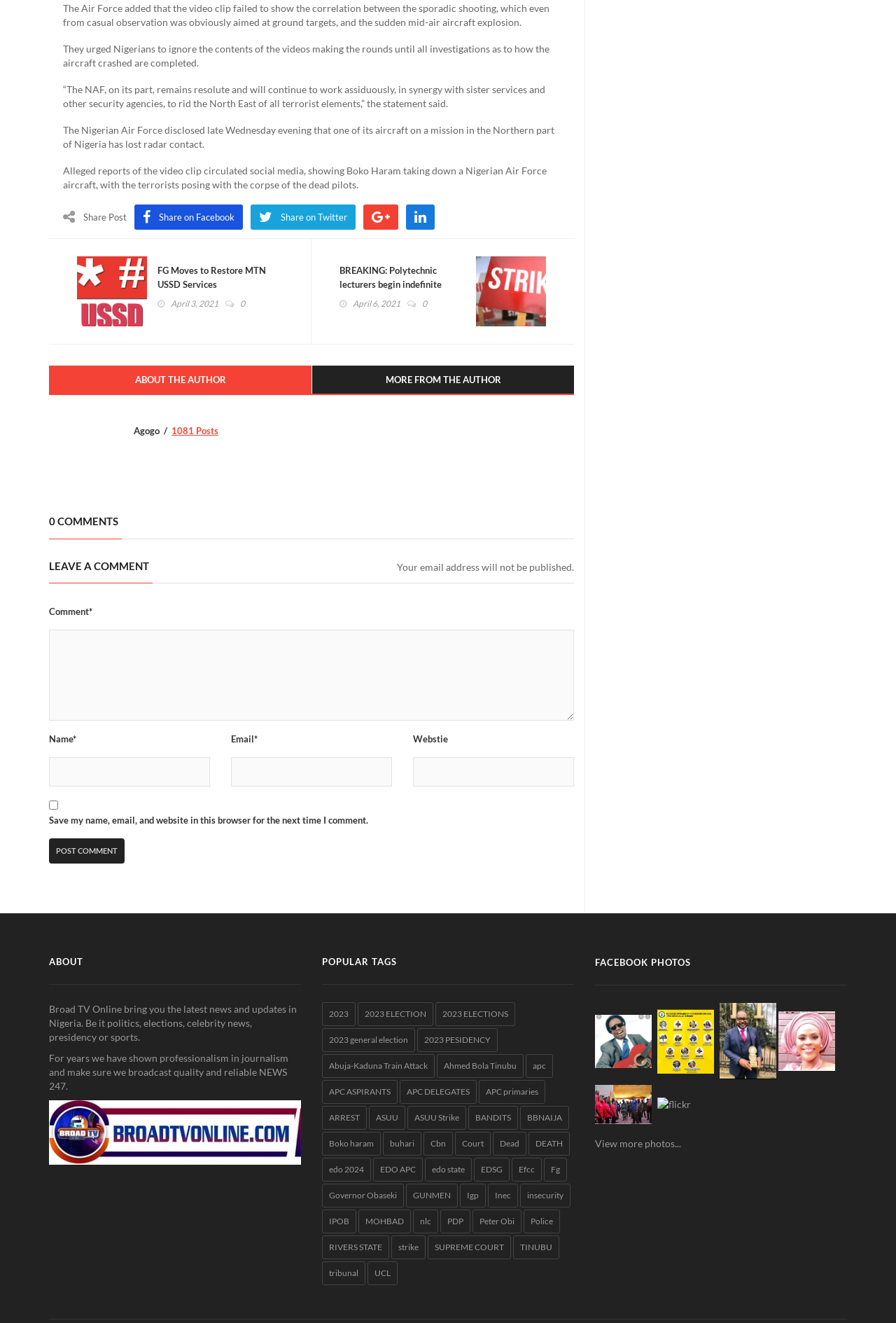What is the date of the article 'FG Moves to Restore MTN USSD Services'?
Please utilize the information in the image to give a detailed response to the question.

I found the article 'FG Moves to Restore MTN USSD Services' and its corresponding date, which is [707] StaticText 'April 3, 2021'. This is the date of the article.